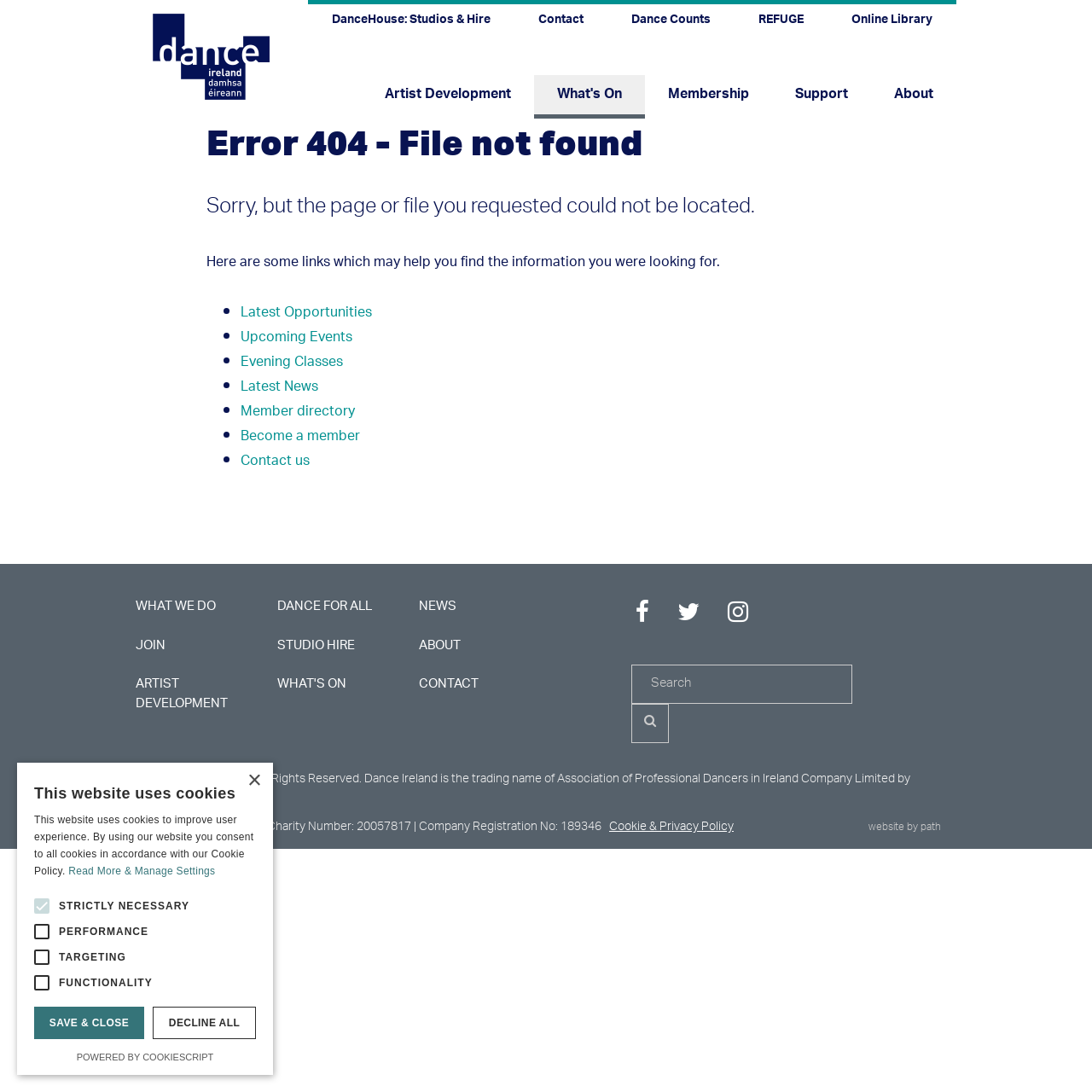Locate the bounding box coordinates of the area to click to fulfill this instruction: "Contact us". The bounding box should be presented as four float numbers between 0 and 1, in the order [left, top, right, bottom].

[0.481, 0.004, 0.546, 0.035]